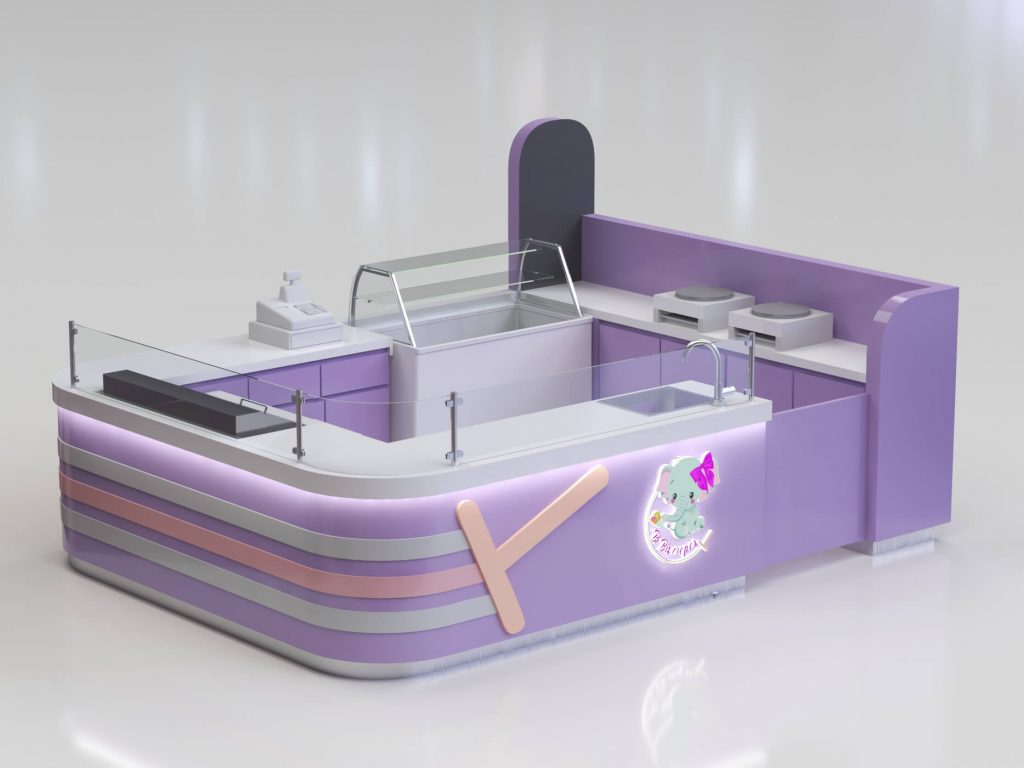Explain the image with as much detail as possible.

The image features a stylish 4m x 3m crepe kiosk designed in an eye-catching purple color, adorned with white and black decorative elements. This modern booth is equipped with essential features for serving delicious pancakes, crepes, waffles, and snacks, making it an excellent choice for food vendors. 

The design includes a spacious counter with a protective glass barrier, a point-of-sale system, and multiple cooking surfaces, all positioned for efficient workflow. The kiosk showcases a sleek, high-end appearance with LED lighting around the edges, enhancing its visual appeal and attracting customers. 

Materials used in construction include durable MDF with a baked paint finish for longevity, a resilient white stone countertop, and stainless steel accents. This kiosk not only promises functionality but also presents a delightful aesthetic for any food market or event.